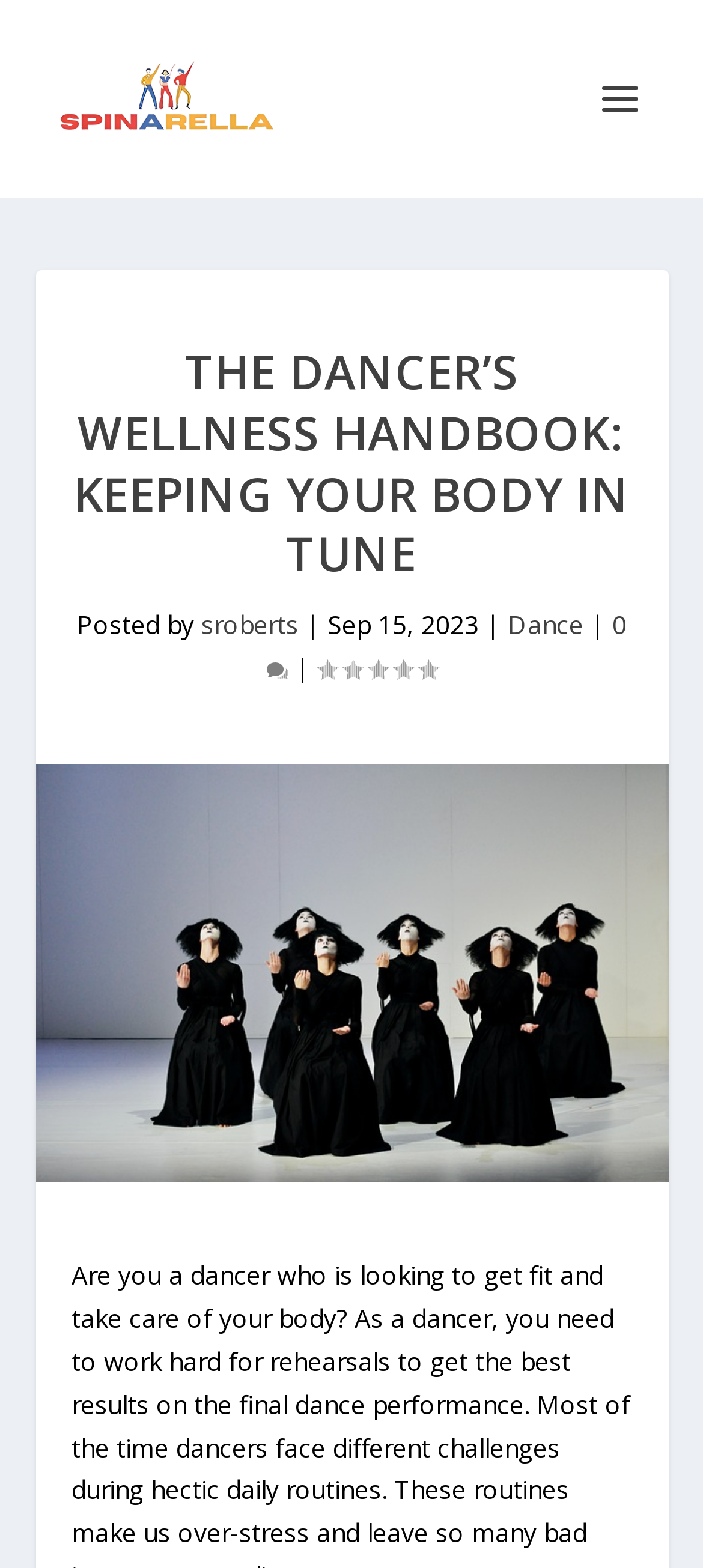Please provide a short answer using a single word or phrase for the question:
What is the rating of the post?

0.00